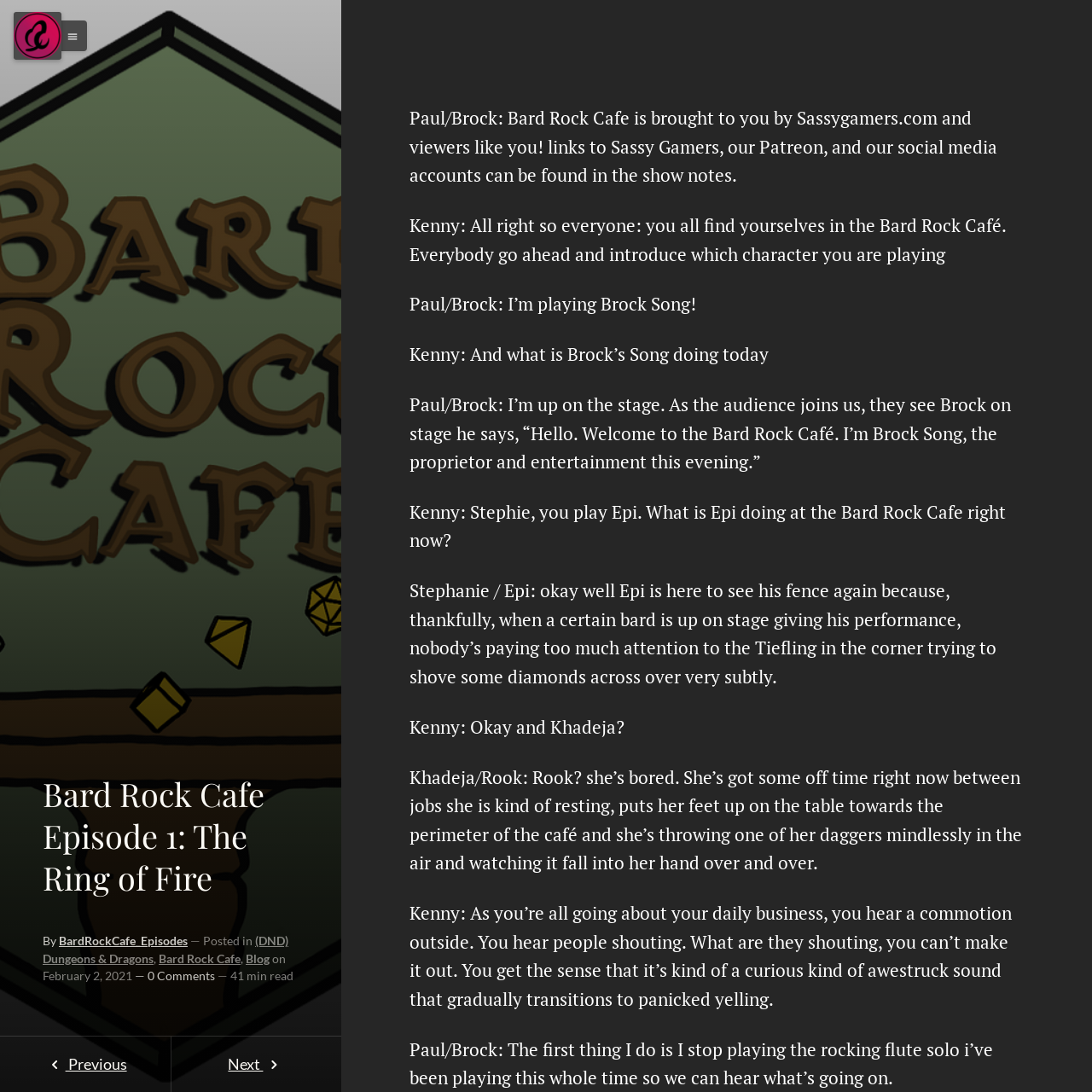Please answer the following question as detailed as possible based on the image: 
What is the name of the podcast?

I determined the answer by looking at the title of the webpage, 'Bard Rock Cafe Episode 1: The Ring of Fire – Page 2', and also found a link with the text 'Bard Rock Cafe' which suggests that it is the name of the podcast.